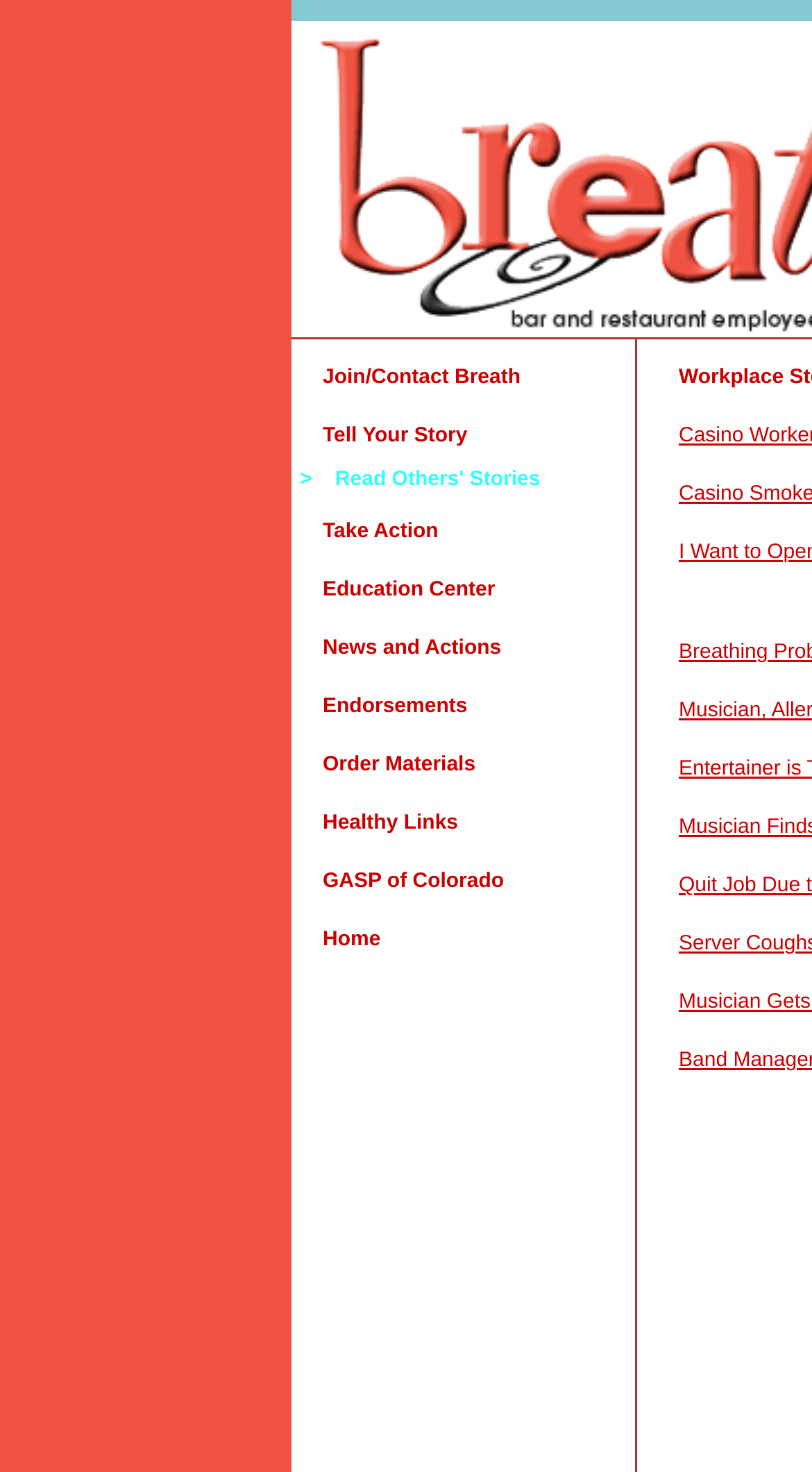Please mark the bounding box coordinates of the area that should be clicked to carry out the instruction: "Go to Home page".

[0.397, 0.631, 0.469, 0.646]